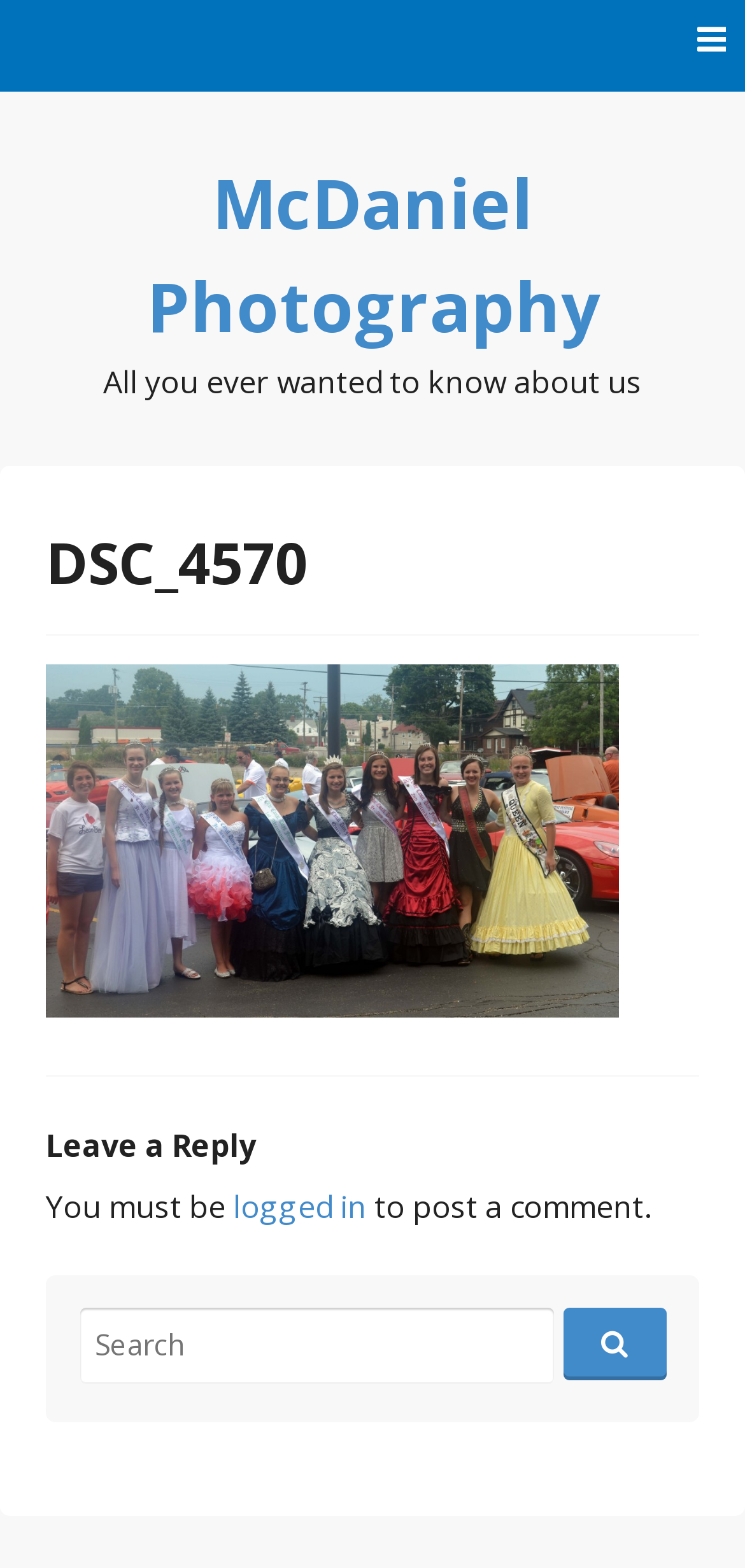Can you look at the image and give a comprehensive answer to the question:
What is the name of the photography studio?

The name of the photography studio can be found in the heading element with the text 'McDaniel Photography' which is located at the top of the webpage.